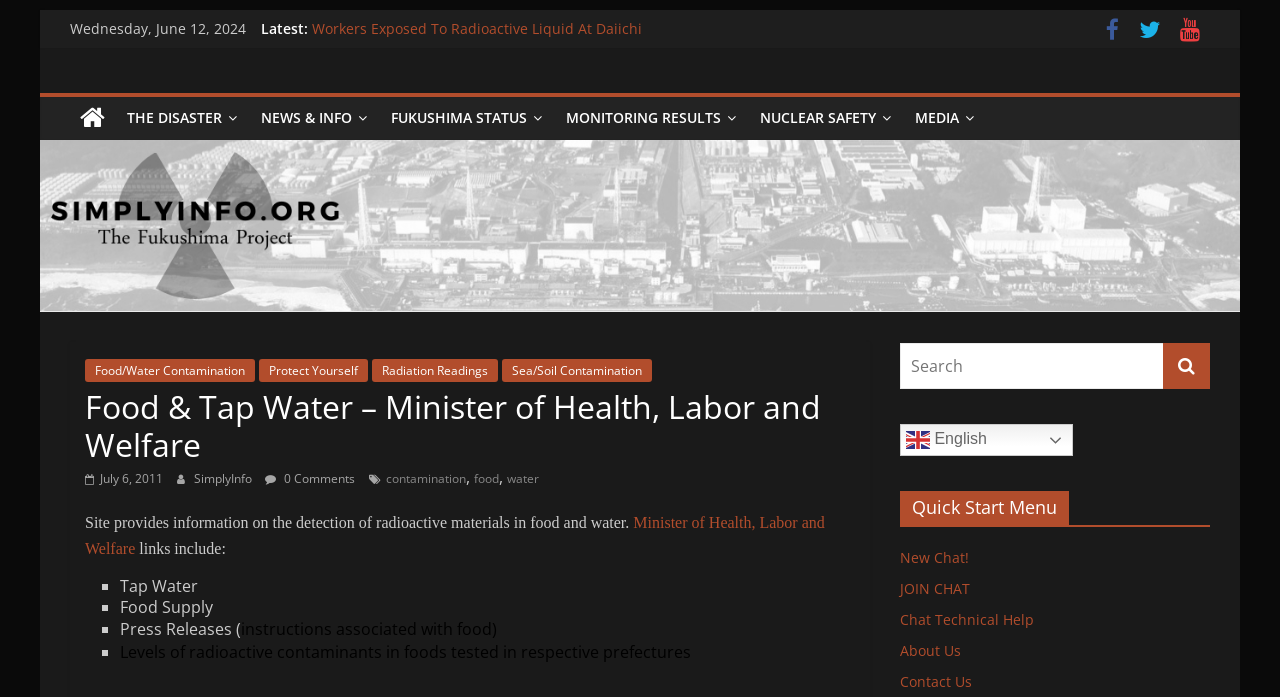Create a full and detailed caption for the entire webpage.

The webpage is focused on providing information about the detection of radioactive materials in food and water, specifically related to the Minister of Health, Labor and Welfare. At the top of the page, there is a link to skip to the content, followed by the current date, "Wednesday, June 12, 2024". Below this, there are several links to recent news articles, including "Workers Exposed To Radioactive Liquid At Daiichi" and "SimplyInfo.org: 13th Anniversary Report Fukushima Daiichi".

On the top-right side of the page, there are three social media icons, represented by Unicode characters. Below these icons, there is a link to the SimplyInfo.org website, followed by a heading that reads "The Fukushima Project". 

On the left side of the page, there is a menu with several links, including "THE DISASTER", "NEWS & INFO", "FUKUSHIMA STATUS", "MONITORING RESULTS", "NUCLEAR SAFETY", and "MEDIA". Below this menu, there is an image of the SimplyInfo.org logo.

In the main content area, there are several sections. The first section has links to "Food/Water Contamination", "Protect Yourself", "Radiation Readings", and "Sea/Soil Contamination". The second section has a heading that reads "Food & Tap Water – Minister of Health, Labor and Welfare", followed by several links to news articles and a search box.

Below this, there is a section with links to the Minister of Health, Labor and Welfare, including "Tap Water" and "Food Supply", as well as "Press Releases" and "Levels of radioactive contaminants in foods tested in respective prefectures".

On the right side of the page, there is a complementary section with a search box and a button to search. Below this, there is a link to switch the language to English, represented by a flag icon. Further down, there is a heading that reads "Quick Start Menu", followed by several links to chat-related features, including "New Chat!", "JOIN CHAT", "Chat Technical Help", "About Us", and "Contact Us".